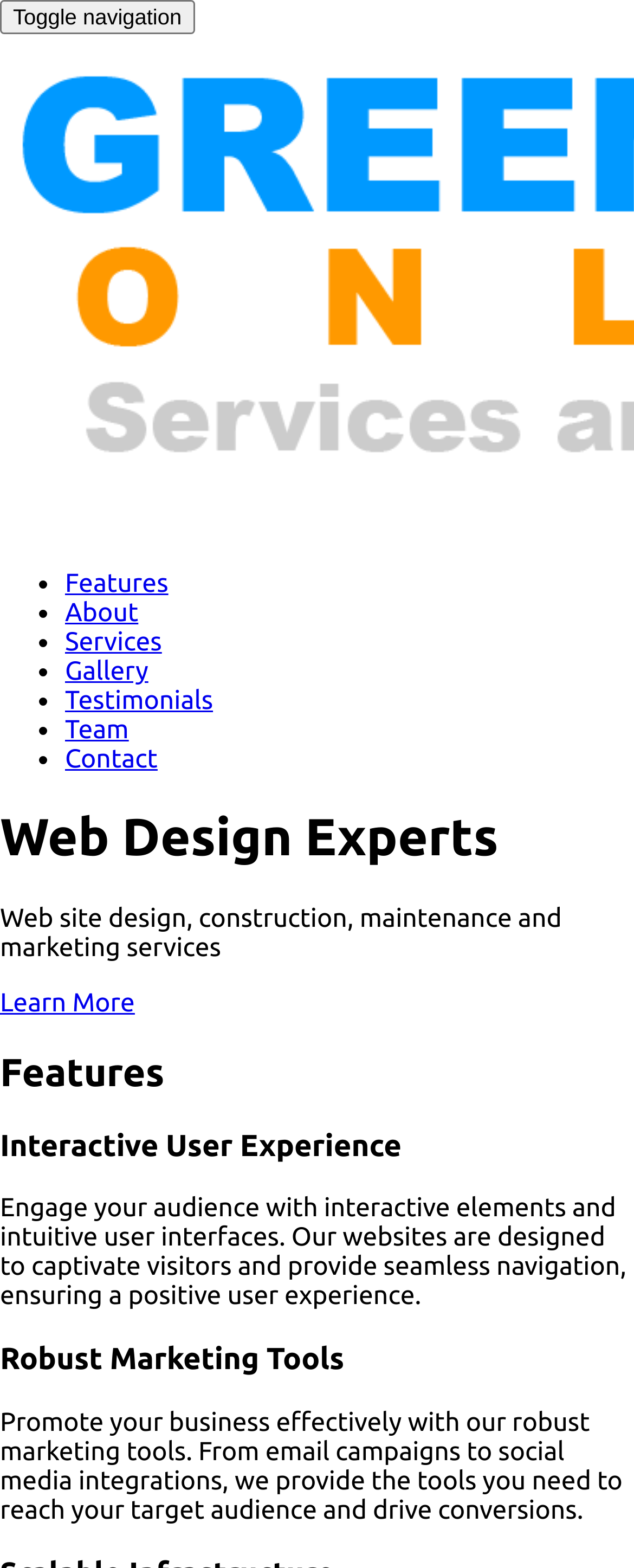Identify the bounding box coordinates of the HTML element based on this description: "Contact".

[0.103, 0.475, 0.249, 0.494]